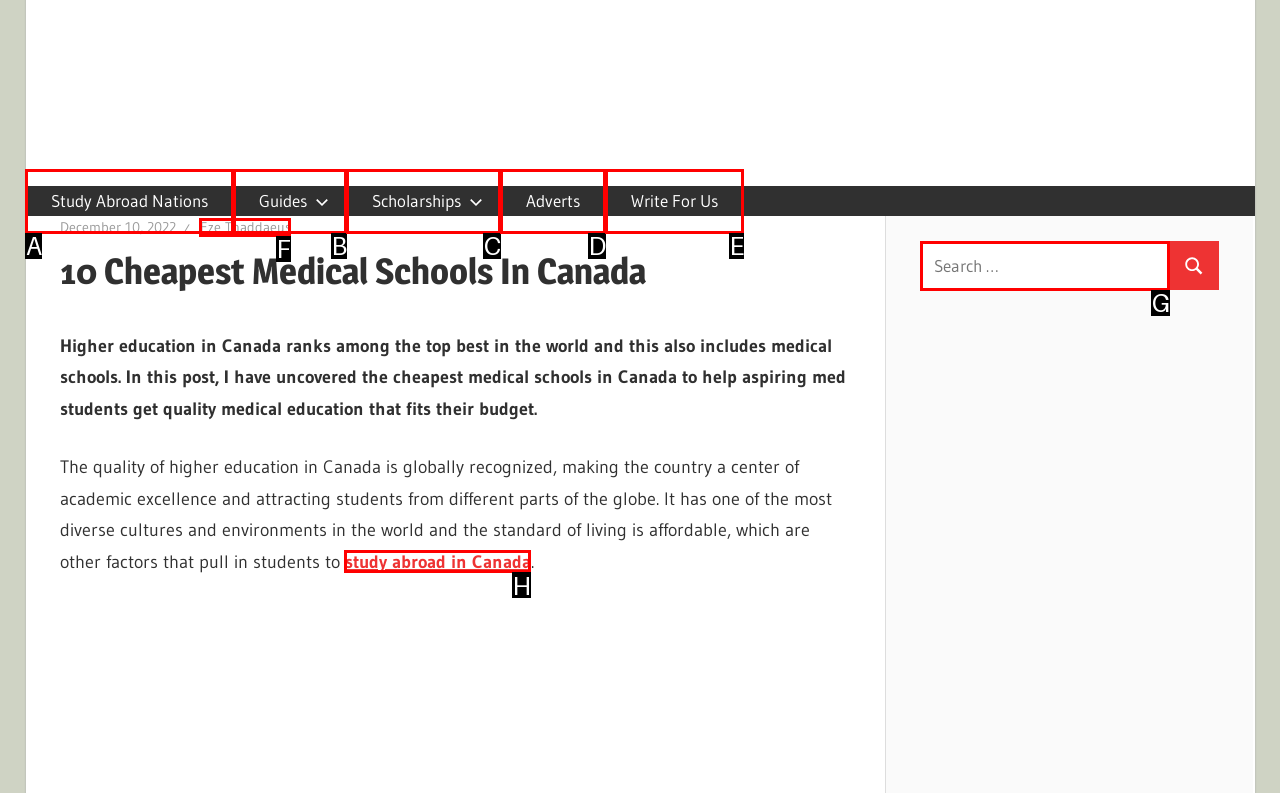Identify the correct HTML element to click for the task: Search for a keyword. Provide the letter of your choice.

G